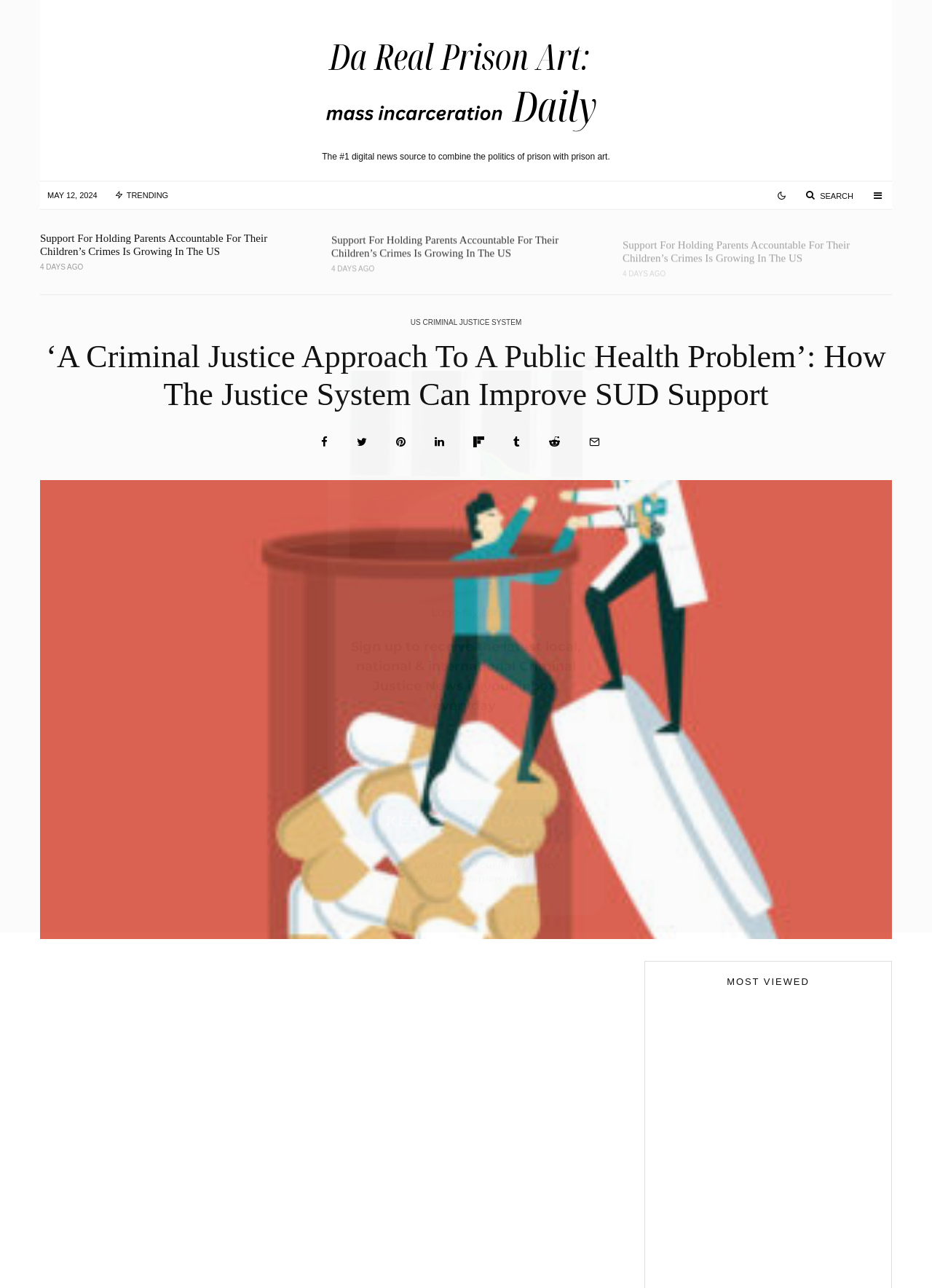What is the topic of the webpage?
Please use the image to deliver a detailed and complete answer.

I analyzed the content of the webpage and found that it is focused on criminal justice news and issues. The webpage has articles and headings related to criminal justice, and it also has a link to a category called 'US CRIMINAL JUSTICE SYSTEM'.